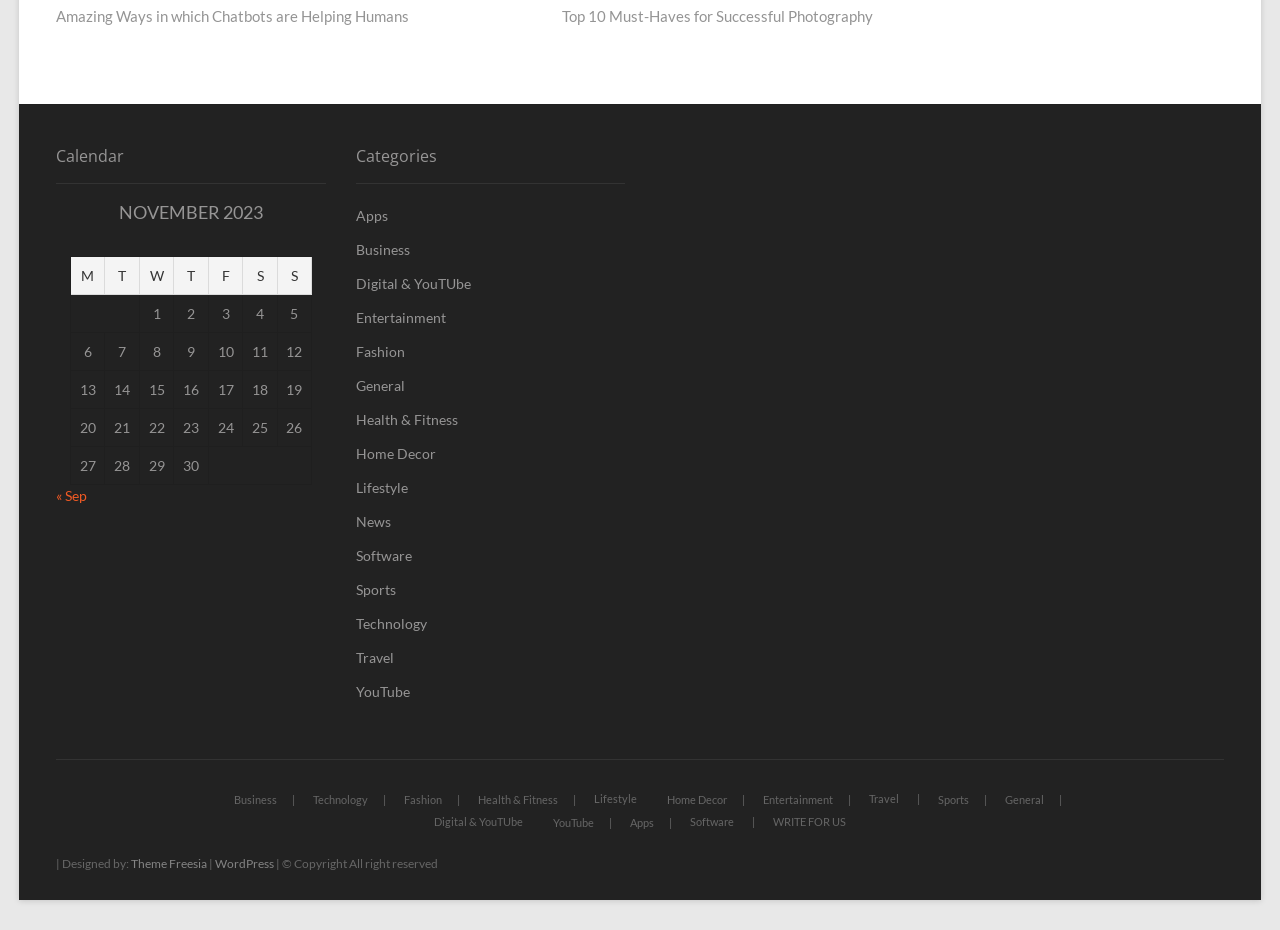How many months can be navigated from the current month?
Using the image, give a concise answer in the form of a single word or short phrase.

2